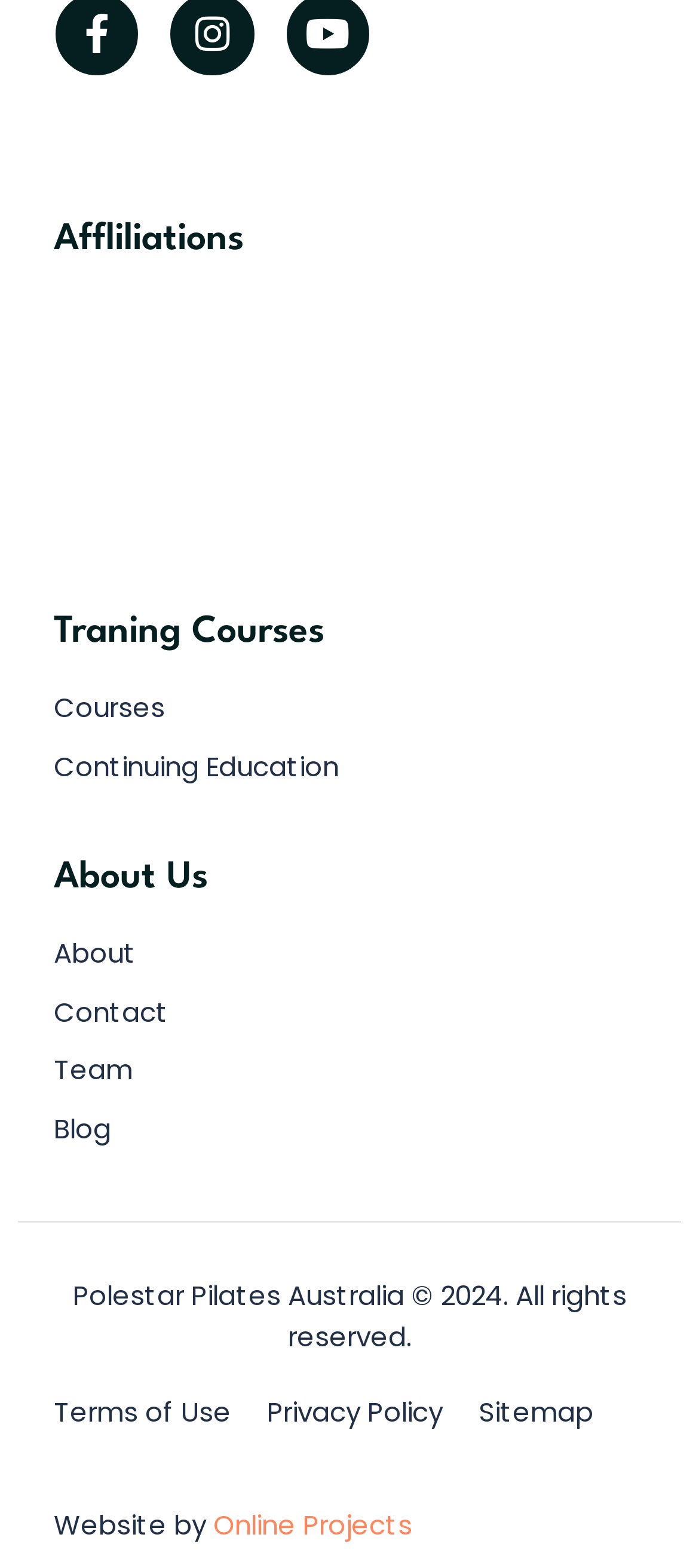Respond to the question below with a concise word or phrase:
What is the name of the company that developed the website?

Online Projects